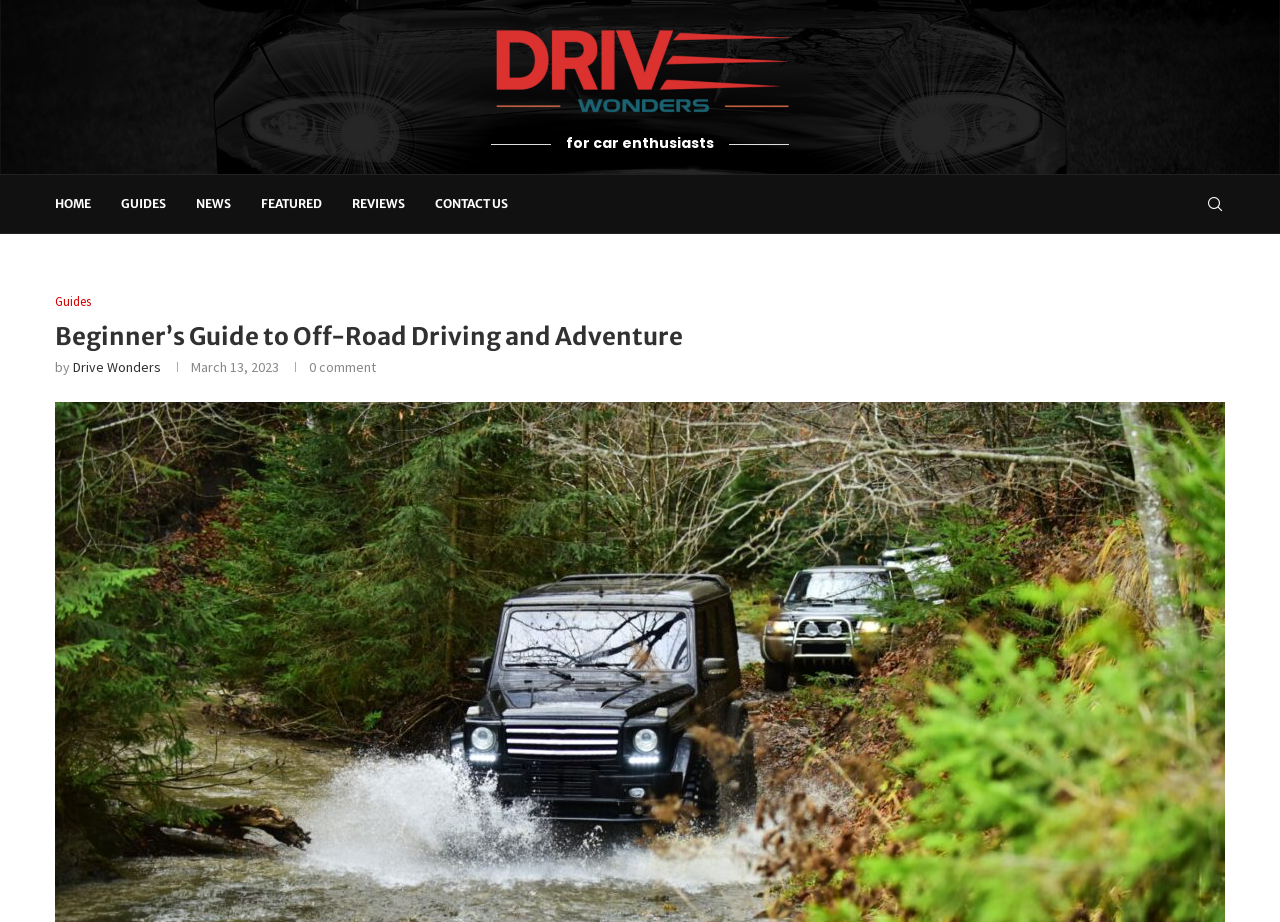Using the information from the screenshot, answer the following question thoroughly:
What is the category of the article?

The category of the article can be found in the top navigation bar, where the 'Guides' link is highlighted. This indicates that the article belongs to the 'Guides' category.